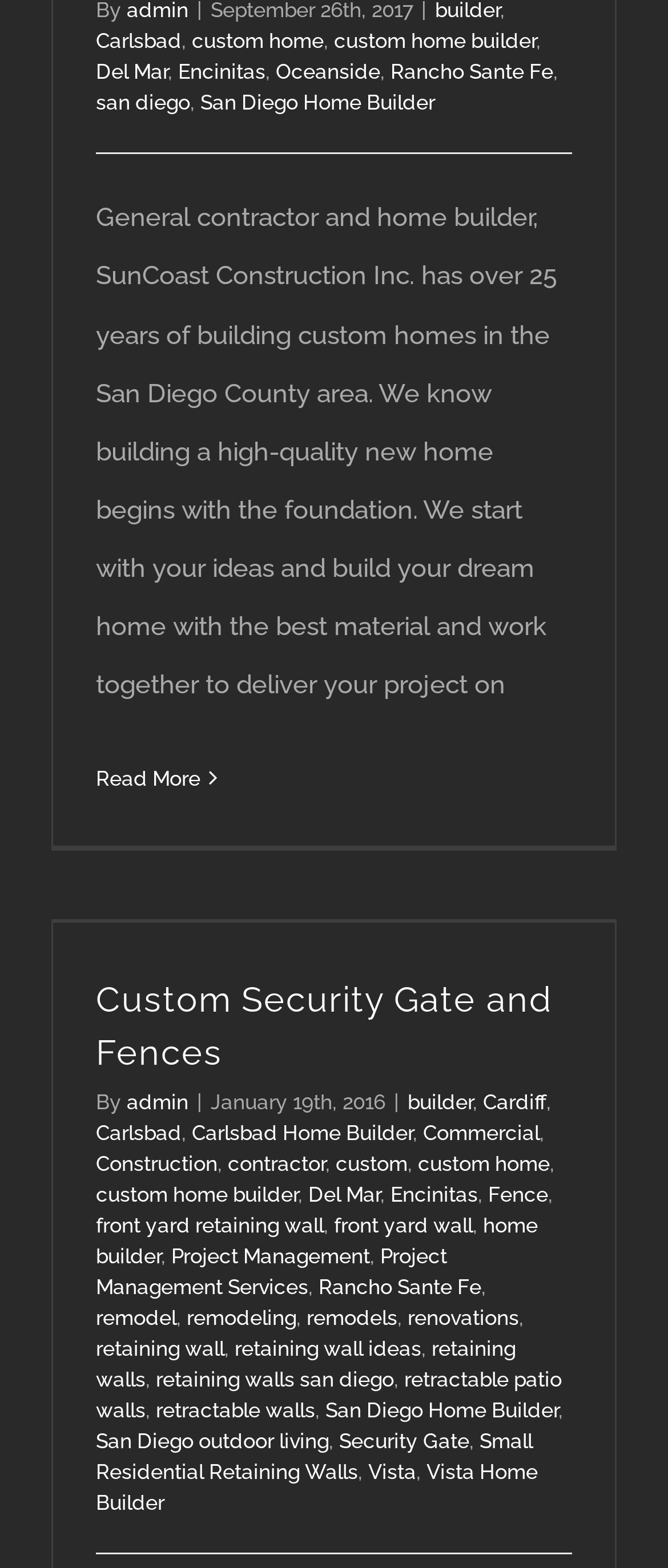What is the location of the company?
Based on the screenshot, provide your answer in one word or phrase.

San Diego County area